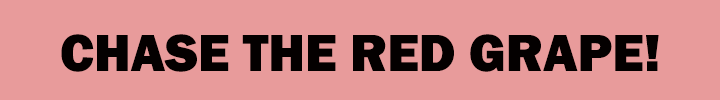Detail everything you observe in the image.

The image features a bold and vibrant header text that reads "CHASE THE RED GRAPE!" The text is prominently displayed in a striking, large font, emphasizing its energetic and playful message. The background utilizes a soft pink hue, which contrasts elegantly with the dark typography, enhancing the overall visual impact. This text is likely associated with the theme of health and wellness, reflecting the blog's focus on fitness and lifestyle, particularly in relation to healthy habits and personal well-being. This inviting design aims to engage readers and encourage them to explore content related to health coaching, wellness, and lifestyle tips.